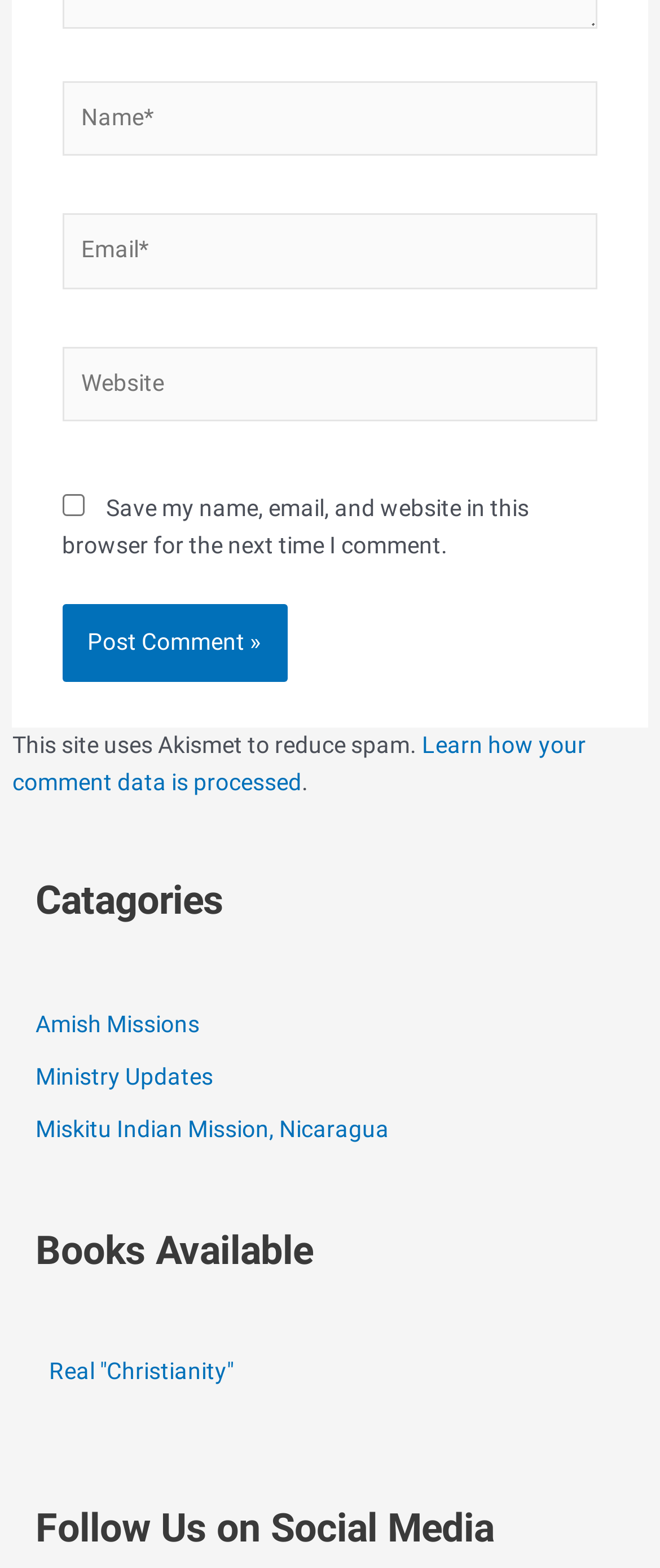What is the purpose of the checkbox?
Please provide a comprehensive answer based on the visual information in the image.

The checkbox is located below the 'Website' textbox and is labeled 'Save my name, email, and website in this browser for the next time I comment.' This suggests that its purpose is to save the user's comment data for future comments.